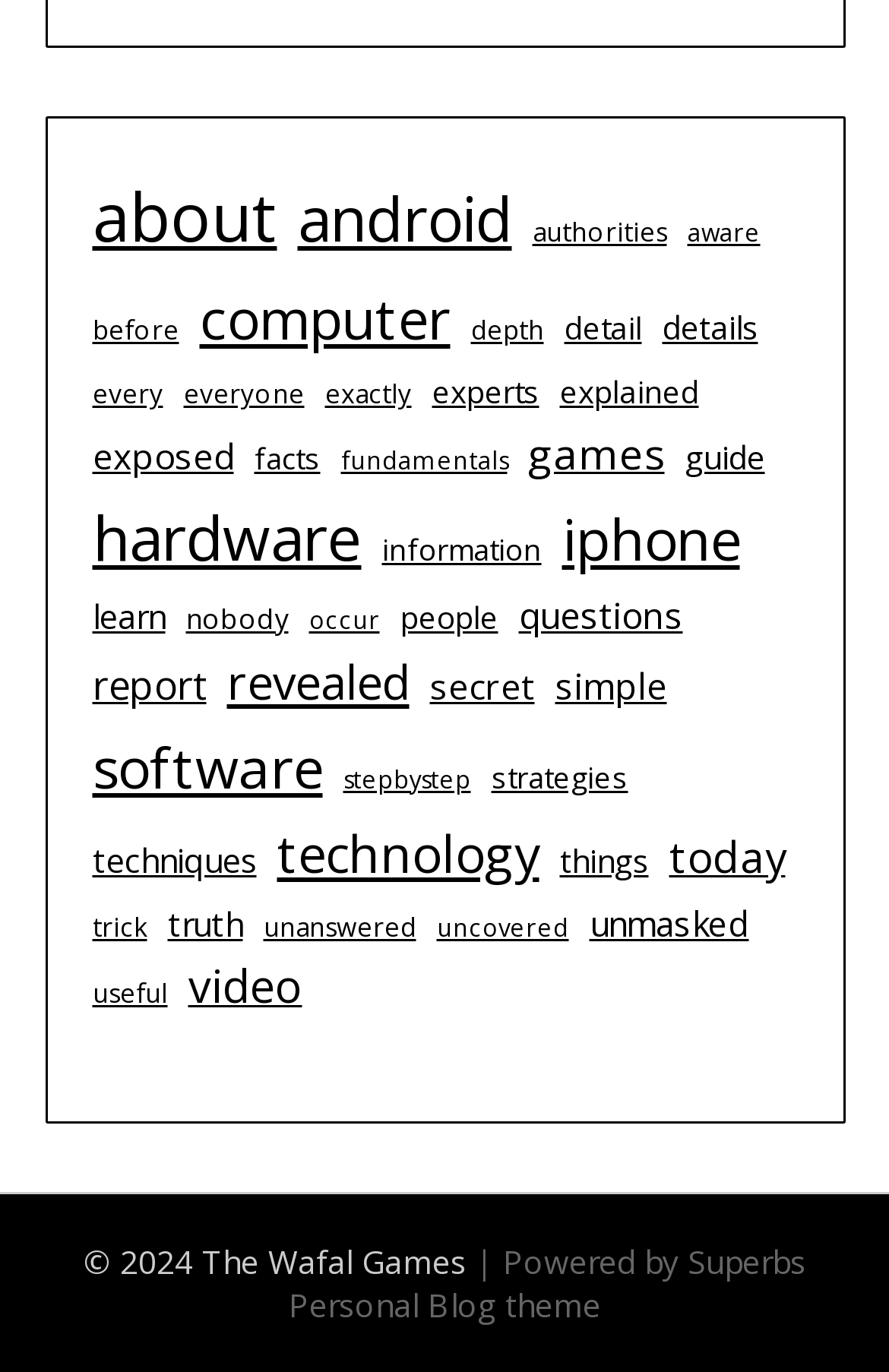Determine the bounding box coordinates (top-left x, top-left y, bottom-right x, bottom-right y) of the UI element described in the following text: hardware

[0.104, 0.356, 0.406, 0.428]